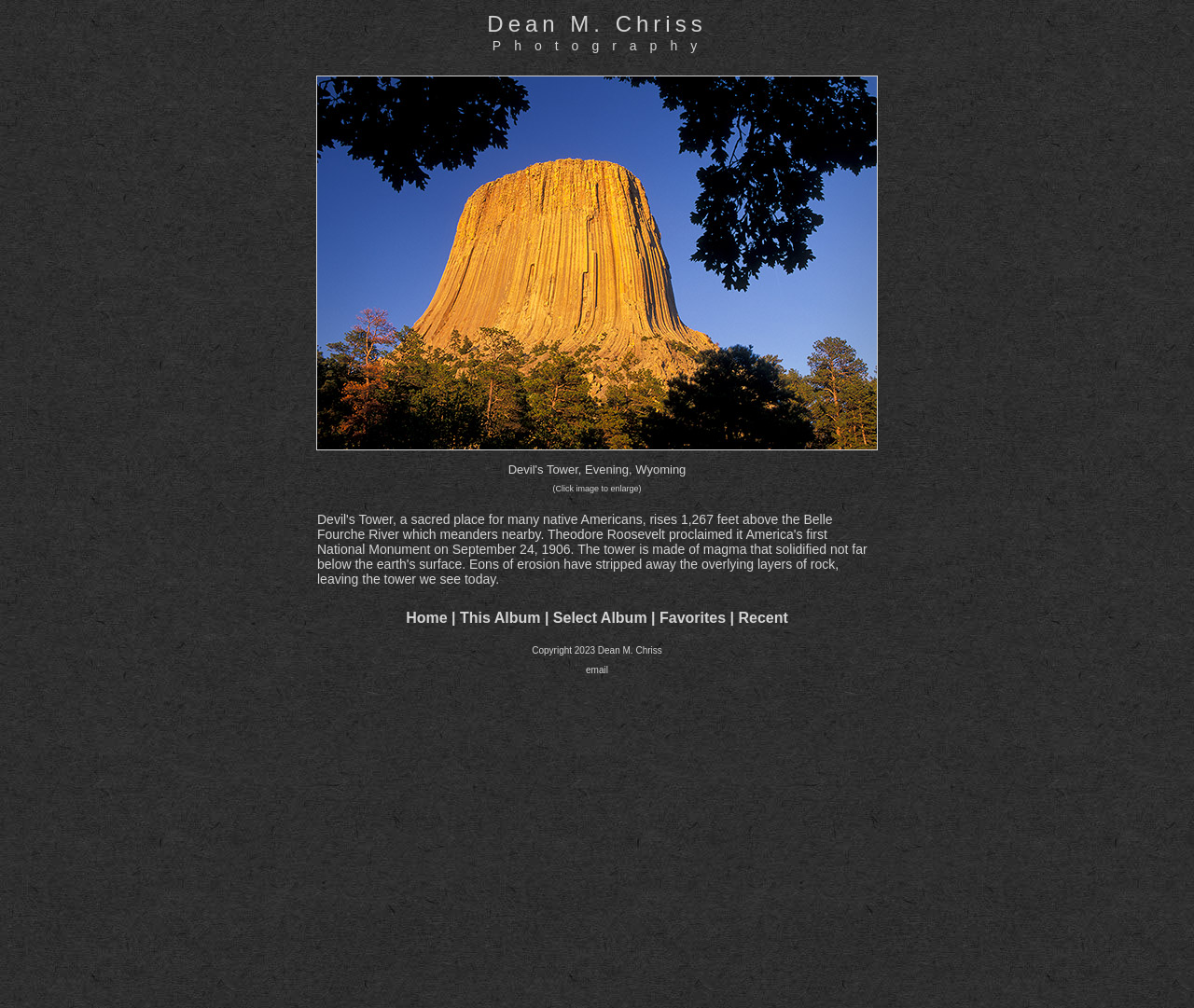Please locate the clickable area by providing the bounding box coordinates to follow this instruction: "View recent photos".

[0.618, 0.605, 0.66, 0.621]